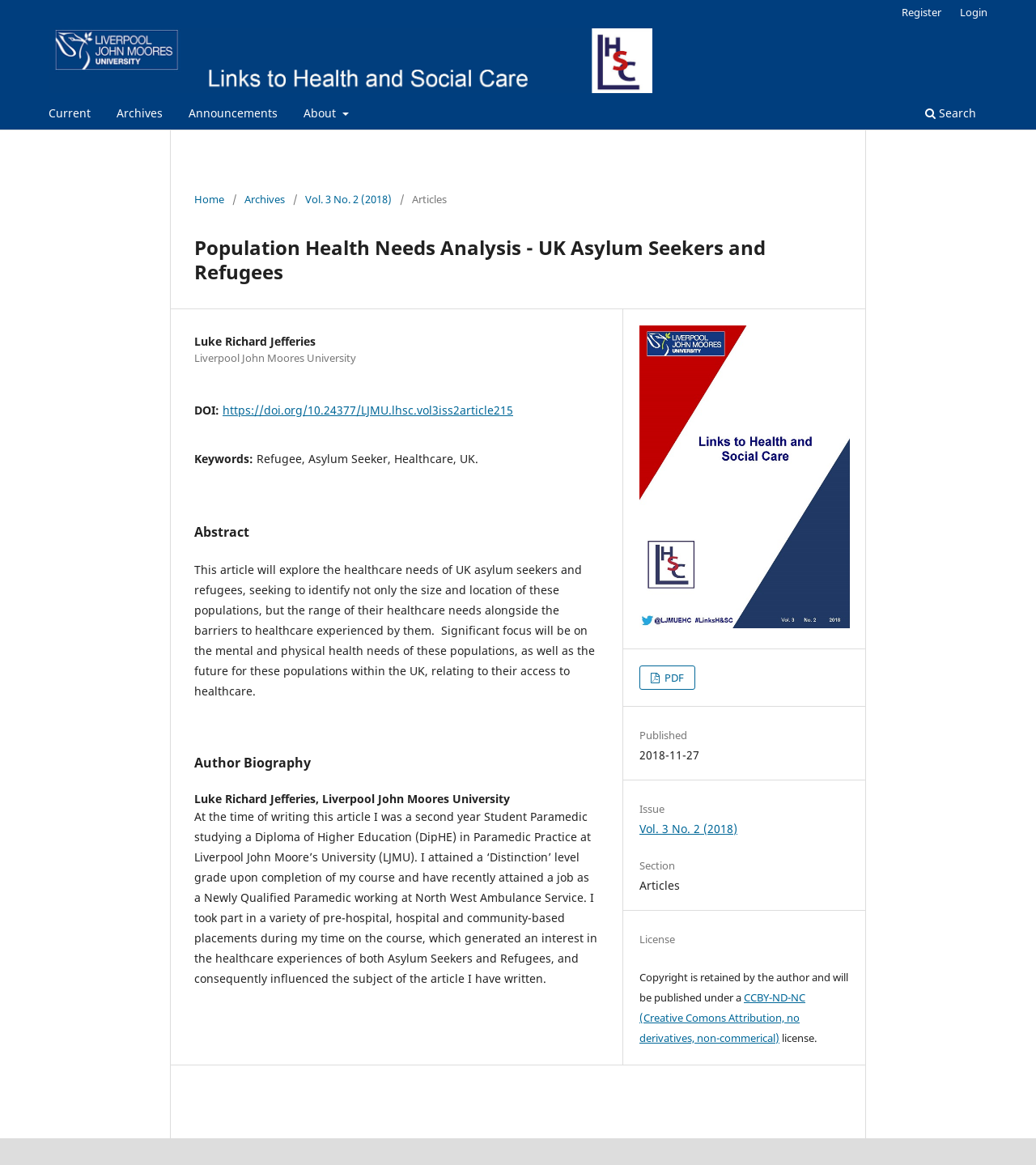Identify the bounding box coordinates of the area that should be clicked in order to complete the given instruction: "Click on the 'Archives' link in the navigation menu". The bounding box coordinates should be four float numbers between 0 and 1, i.e., [left, top, right, bottom].

[0.107, 0.087, 0.162, 0.111]